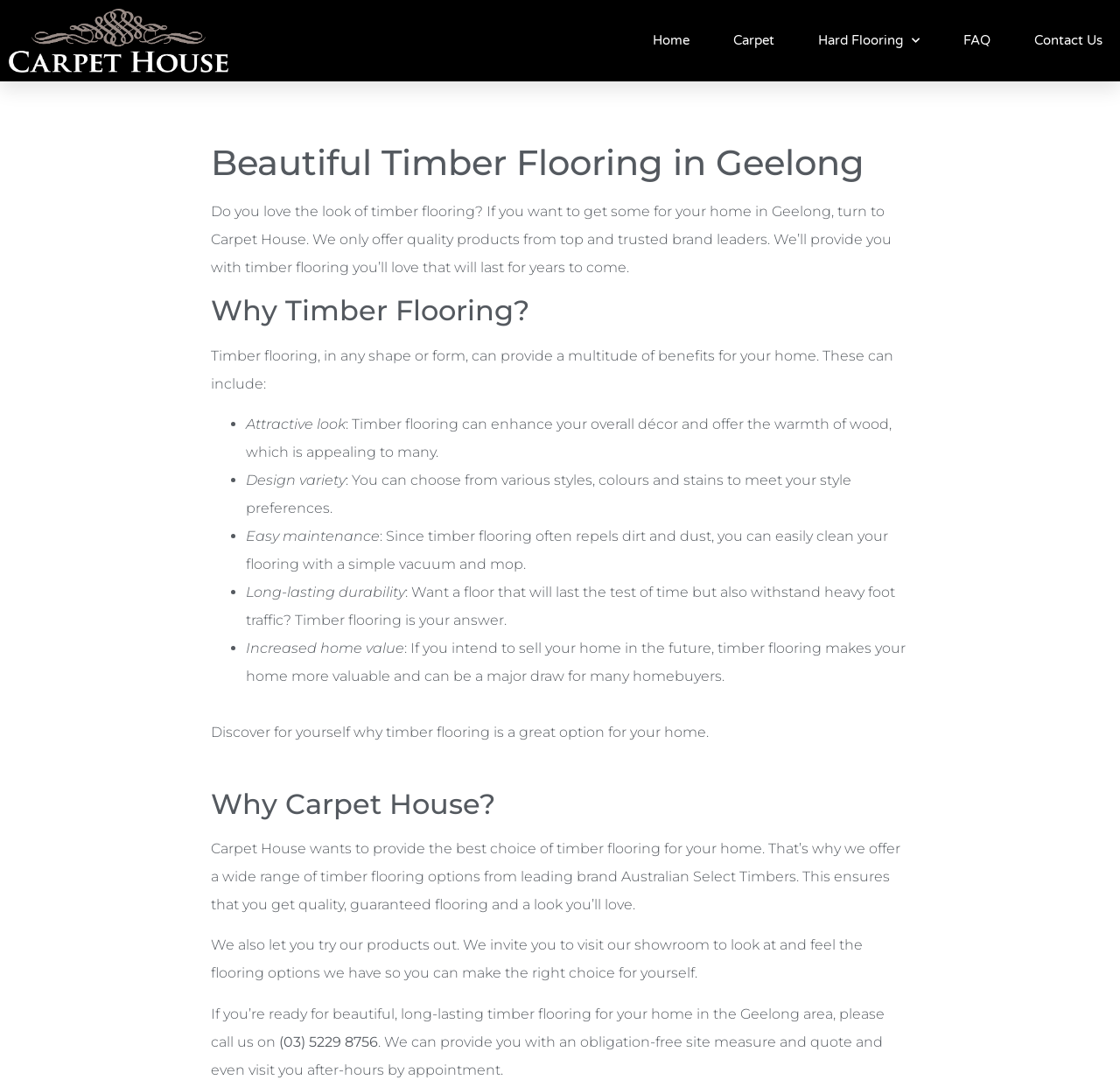What is the name of the company offering timber flooring?
Based on the image, please offer an in-depth response to the question.

The company name is mentioned in the link 'Carpet House' at the top of the webpage, and also in the heading 'Why Carpet House?' and in the text 'Carpet House wants to provide the best choice of timber flooring for your home.'